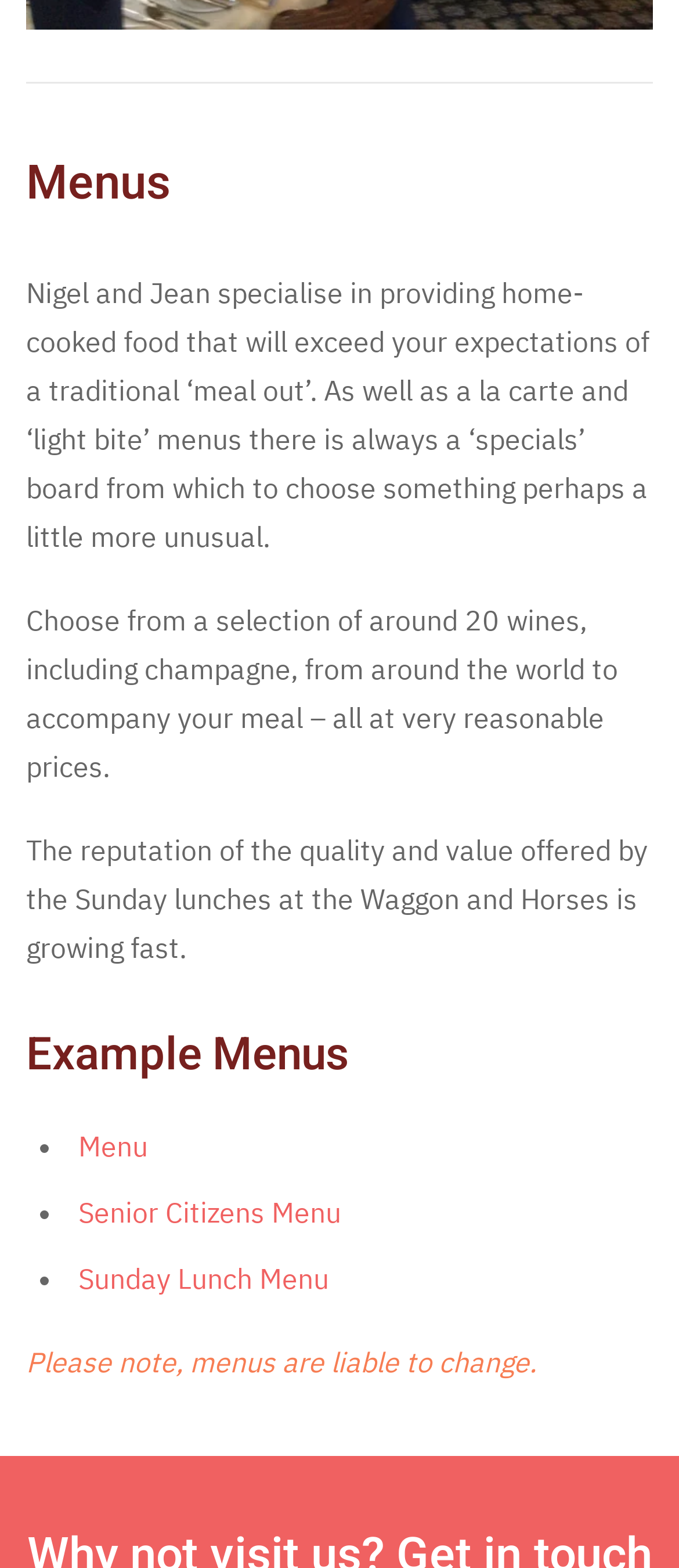Using the given description, provide the bounding box coordinates formatted as (top-left x, top-left y, bottom-right x, bottom-right y), with all values being floating point numbers between 0 and 1. Description: Menu

[0.115, 0.715, 0.962, 0.746]